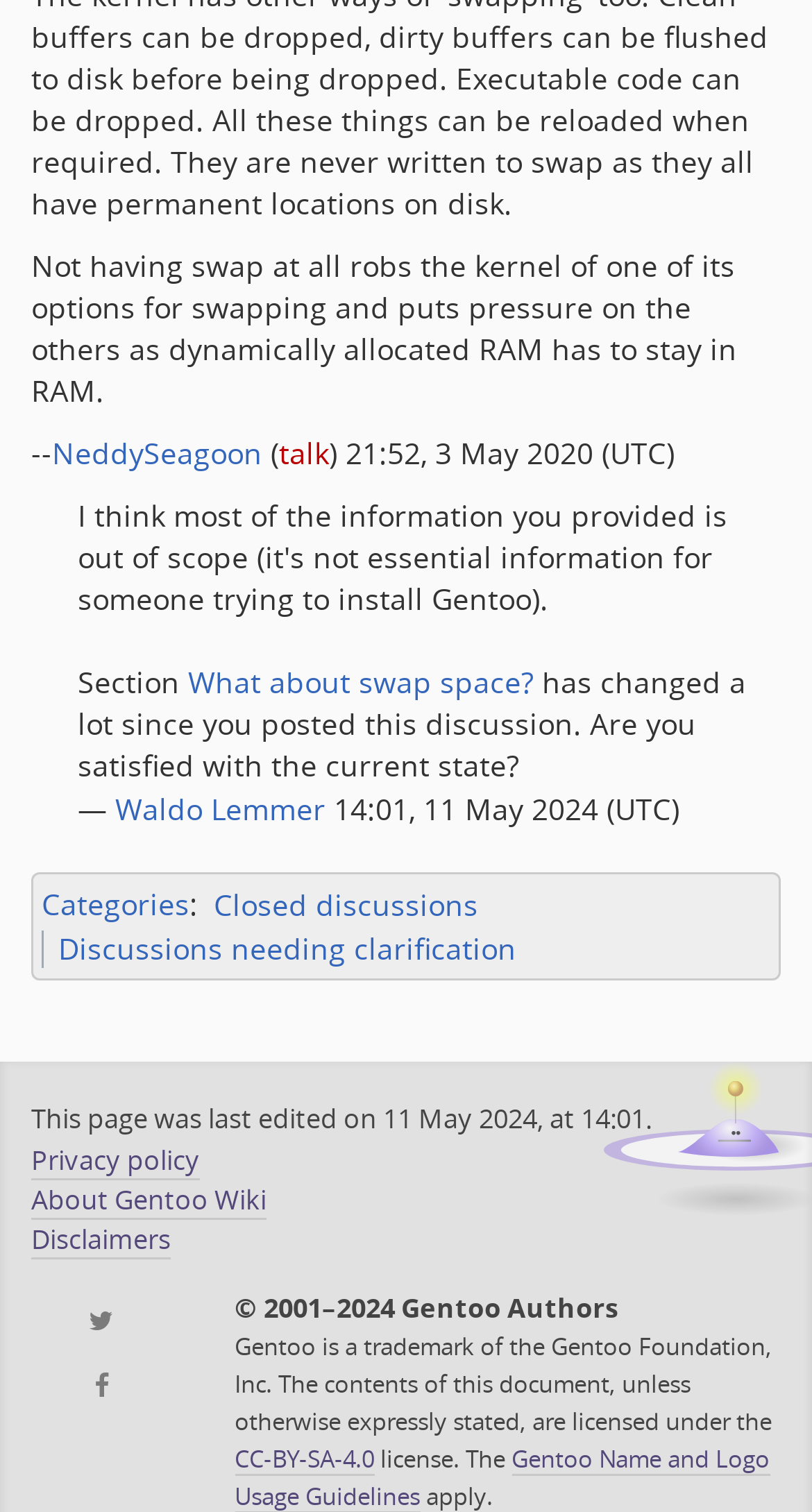Locate the UI element described by What about swap space? in the provided webpage screenshot. Return the bounding box coordinates in the format (top-left x, top-left y, bottom-right x, bottom-right y), ensuring all values are between 0 and 1.

[0.232, 0.413, 0.657, 0.439]